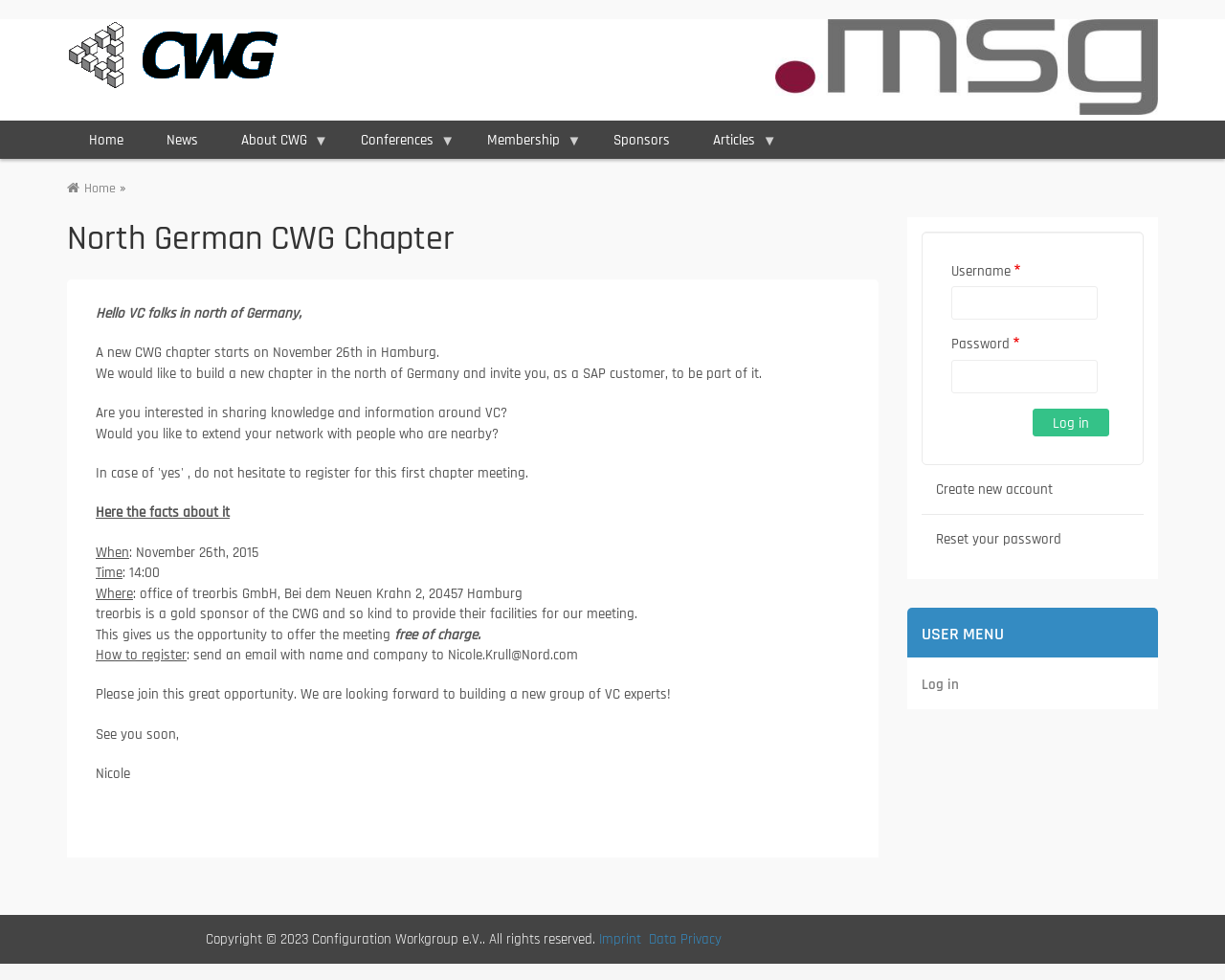Locate the bounding box coordinates of the clickable part needed for the task: "Click the 'Next' button".

[0.633, 0.132, 0.65, 0.147]